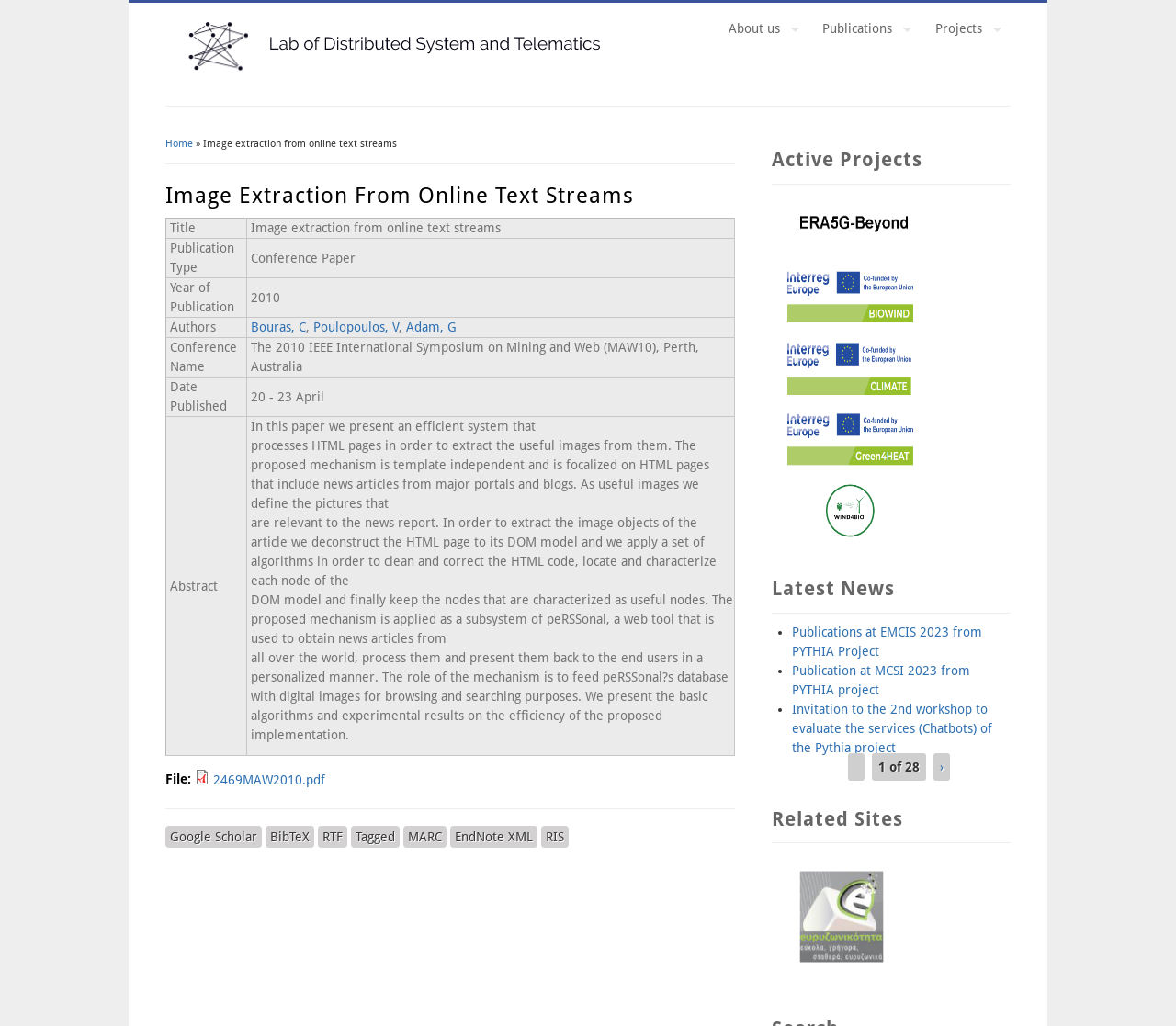How many links are there in the footer section?
Refer to the image and give a detailed response to the question.

The footer section is located at the bottom of the webpage and contains links to various resources. There are 7 links in the footer section, including 'Google Scholar', 'BibTeX', 'RTF', 'Tagged', 'MARC', 'EndNote XML', and 'RIS'.